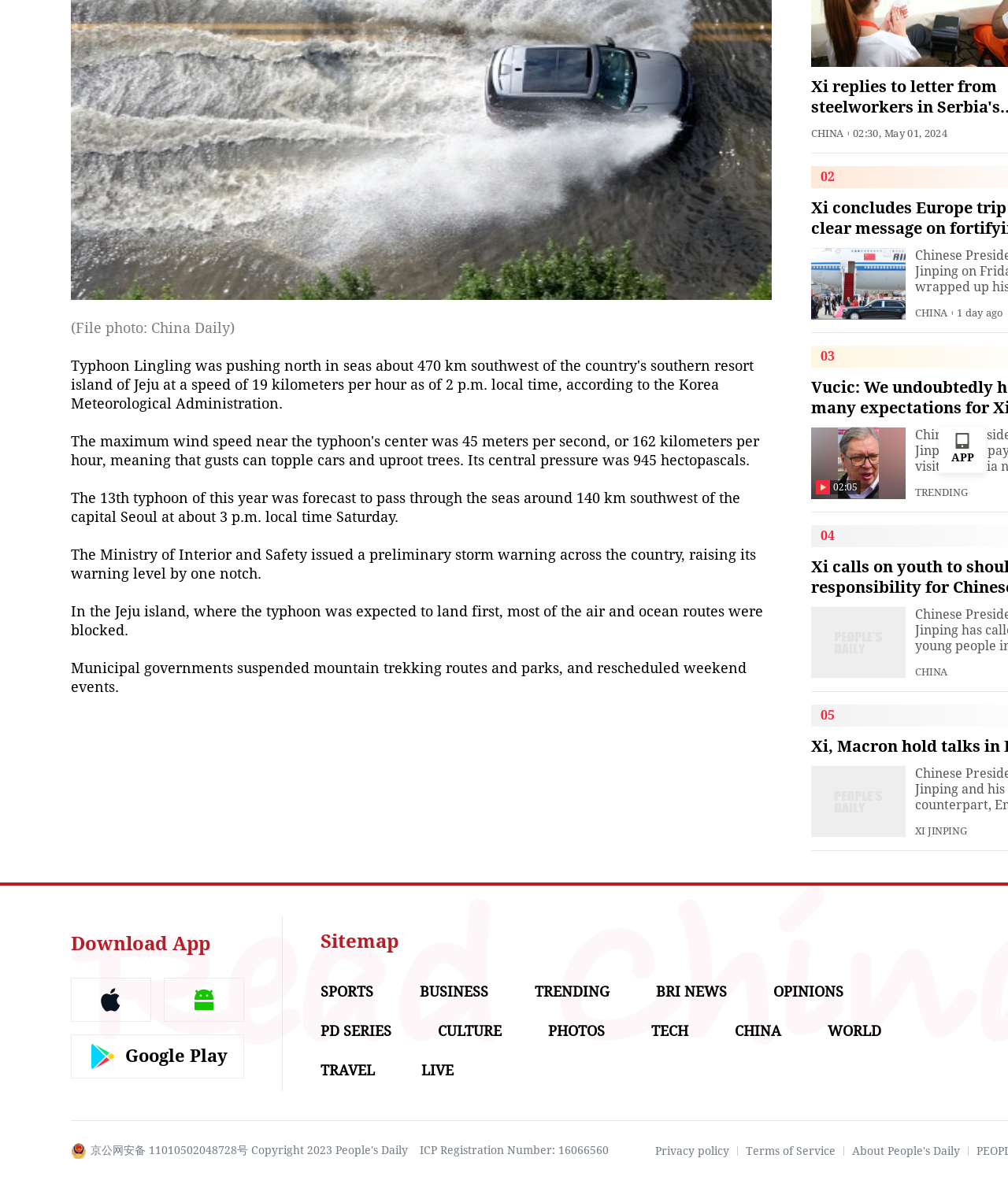Given the description of a UI element: "About People's Daily", identify the bounding box coordinates of the matching element in the webpage screenshot.

[0.845, 0.967, 0.952, 0.977]